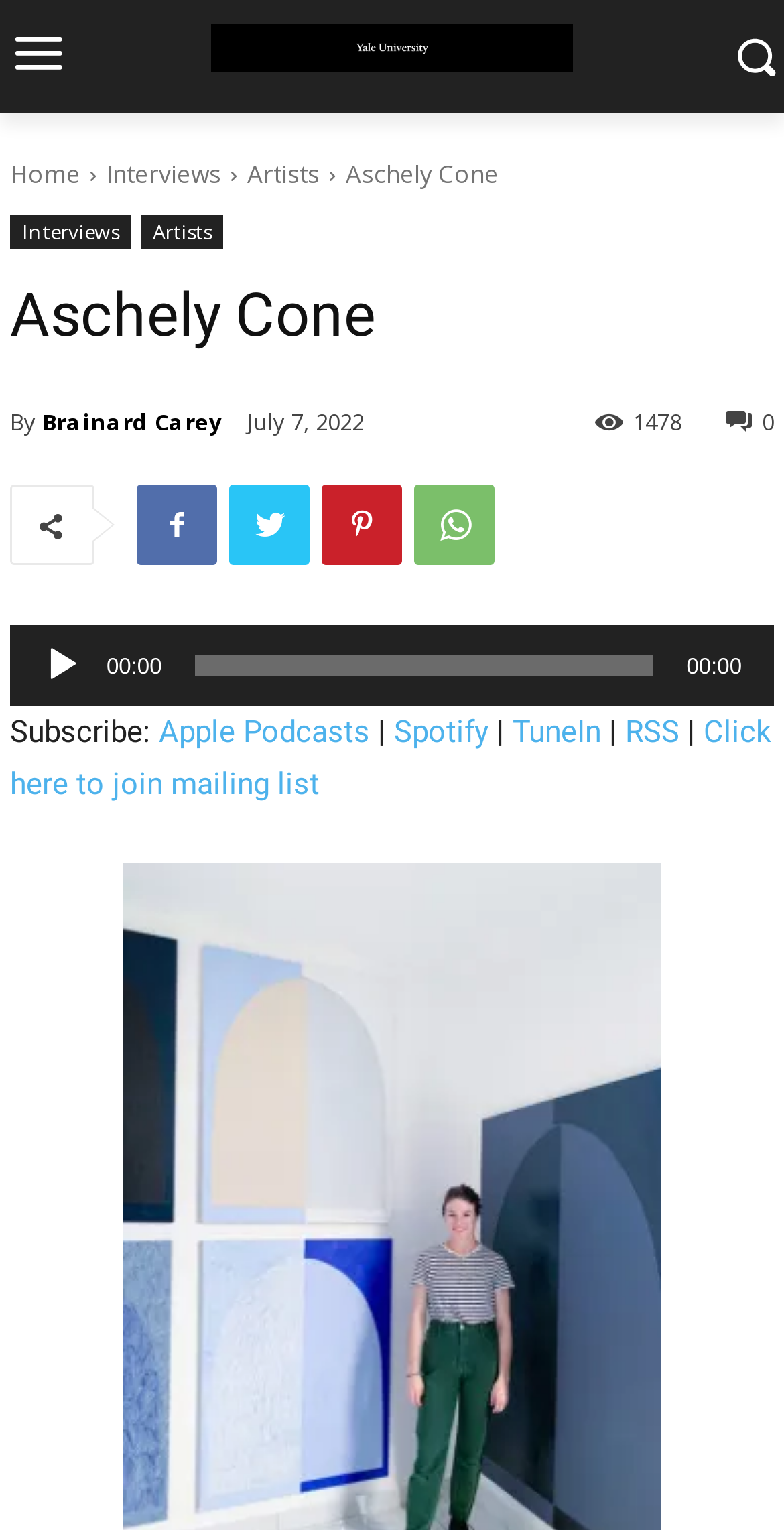What is the name of the artist?
Utilize the image to construct a detailed and well-explained answer.

The name of the artist can be found in the heading element with the text 'Aschely Cone' at the top of the webpage, which is also a link.